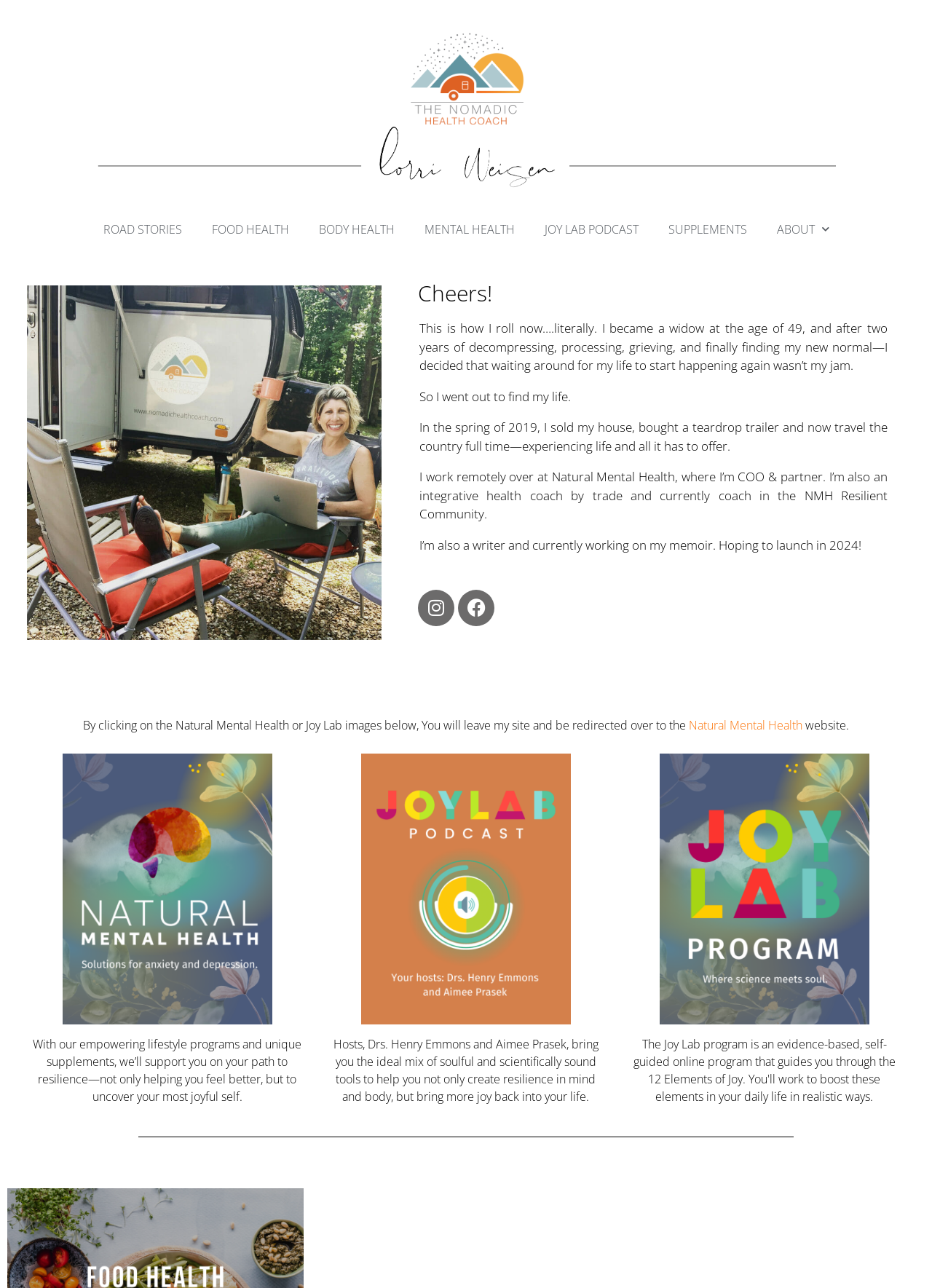Generate a thorough caption that explains the contents of the webpage.

This webpage is about Lorri Weisen, a certified Health Coach, Storyteller, and Nomad. At the top, there is a logo with the text "Nomadic Health Coach - Lorri Weisen" and an image of Lorri Weisen. Below this, there are seven links arranged horizontally, labeled "ROAD STORIES", "FOOD HEALTH", "BODY HEALTH", "MENTAL HEALTH", "JOY LAB PODCAST", "SUPPLEMENTS", and "ABOUT".

On the left side, there is a large image of Lorri Weisen and Gratitude. To the right of this image, there is a heading "Cheers!" followed by a series of paragraphs describing Lorri's journey, including how she became a widow, started traveling the country, and now works remotely as a health coach and writer.

Below this, there are three social media links to Instagram and Facebook. Further down, there is a section with text describing Natural Mental Health and Joy Lab, with links to their websites. This section is accompanied by three figures, each containing a link.

At the bottom of the page, there are two paragraphs of text, one describing the empowering lifestyle programs and supplements offered by Natural Mental Health, and the other describing the Joy Lab podcast hosted by Drs. Henry Emmons and Aimee Prasek.